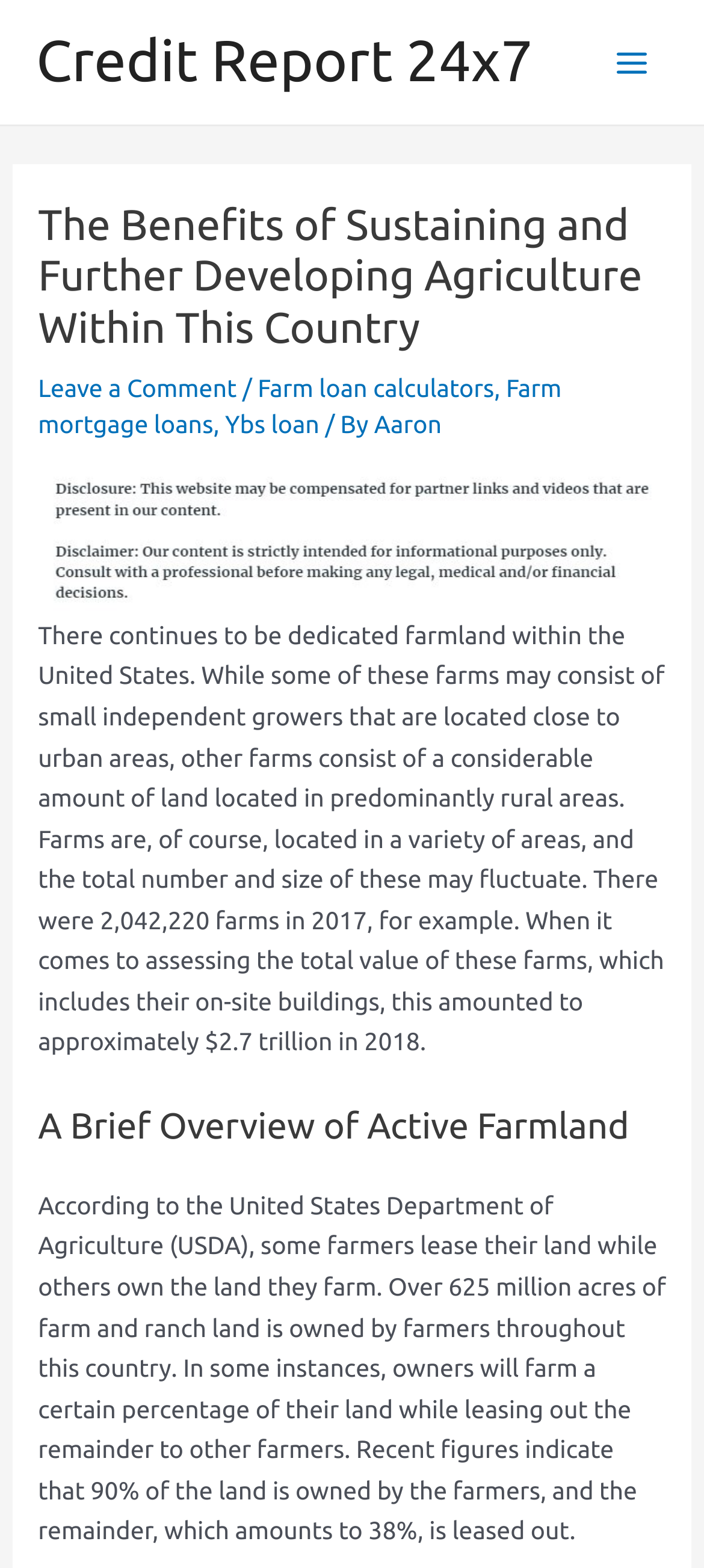Answer the following in one word or a short phrase: 
What is the name of the author of the article?

Aaron